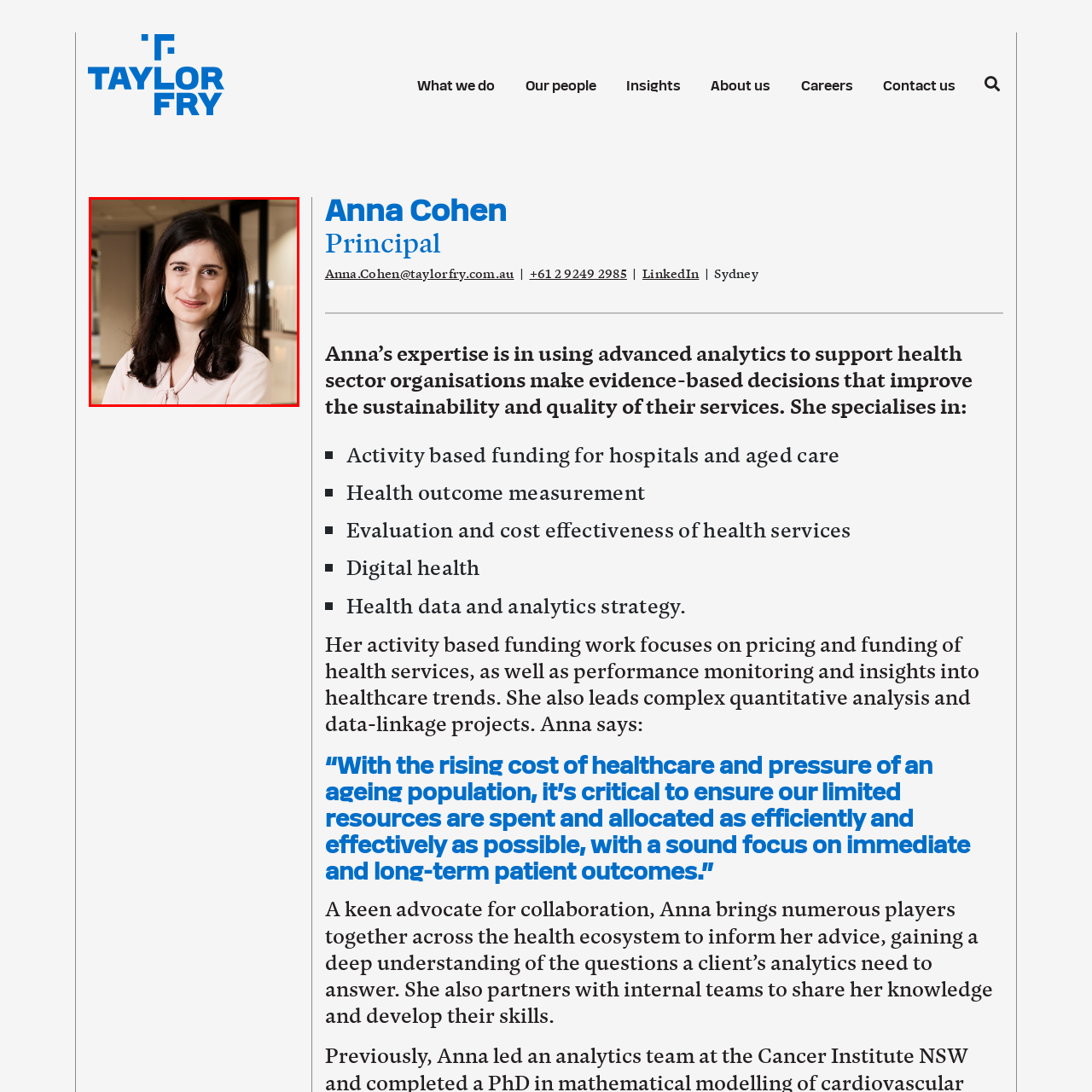Provide a comprehensive description of the content within the red-highlighted area of the image.

The image features Anna Cohen, a principal at Taylor Fry, posing confidently in a well-lit office environment. She has long, dark hair styled in soft waves and is wearing a light pink blouse with a bow tie at the collar. Anna is known for her expertise in advanced analytics, particularly within the health sector, where she focuses on evidence-based decision-making to enhance service quality and sustainability. The clean, professional backdrop highlights her approachable yet authoritative demeanor, embodying her role as a key figure in collaborative efforts to improve healthcare through informed insights and thorough analysis.